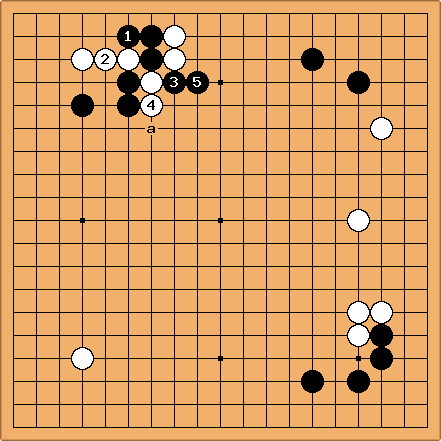Elaborate on the various elements present in the image.

This diagram illustrates a strategic position within a game of Go, featuring a 19x19 board. The placements of the stones show a critical moment in gameplay, with several black and white stones interacting in a complex formation. 

The notation indicates significant moves, with black stones labeled as 1, 2, 3, 4, and 5, suggesting an active engagement between the two players. The letter "a" marks a potential move location, highlighting options for both sides. The configuration effectively invites analysis of tactical responses and the implications of each move on the overall game strategy. 

In the top left corner, a group of black stones is surrounded, indicating a potential for capturing or creating influence, while the lower part of the board displays a cluster of stones that could lead to a decisive endgame scenario. This image serves as a valuable reference for Go players looking to study tactics and improve their understanding of game dynamics.